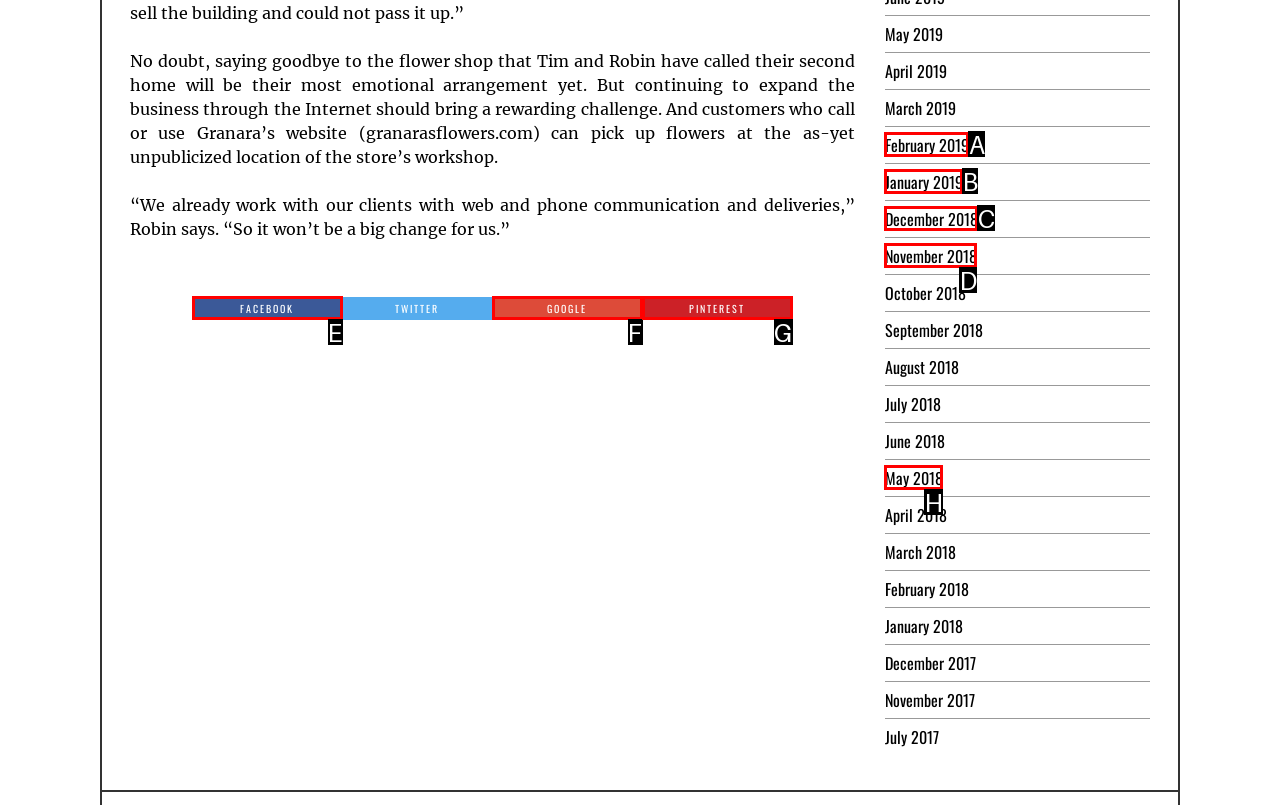Given the description: December 2018
Identify the letter of the matching UI element from the options.

C